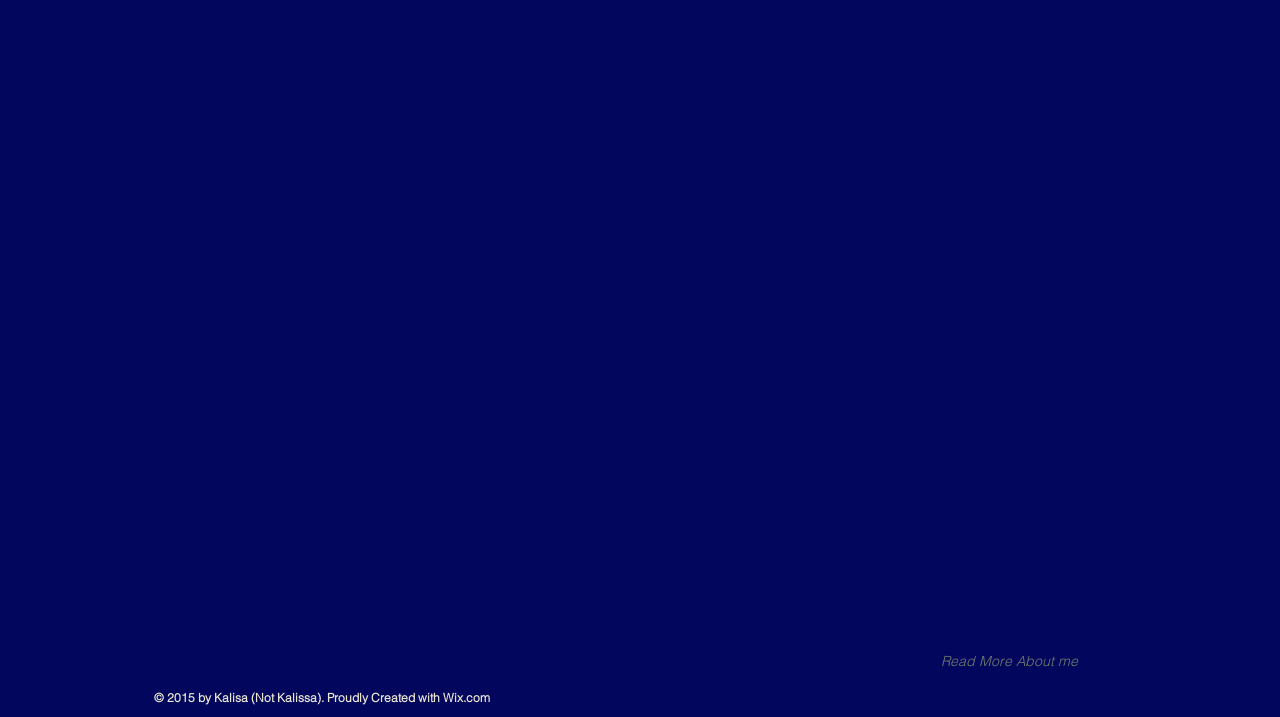Find the bounding box coordinates for the HTML element specified by: "Wix.com".

[0.346, 0.962, 0.383, 0.983]